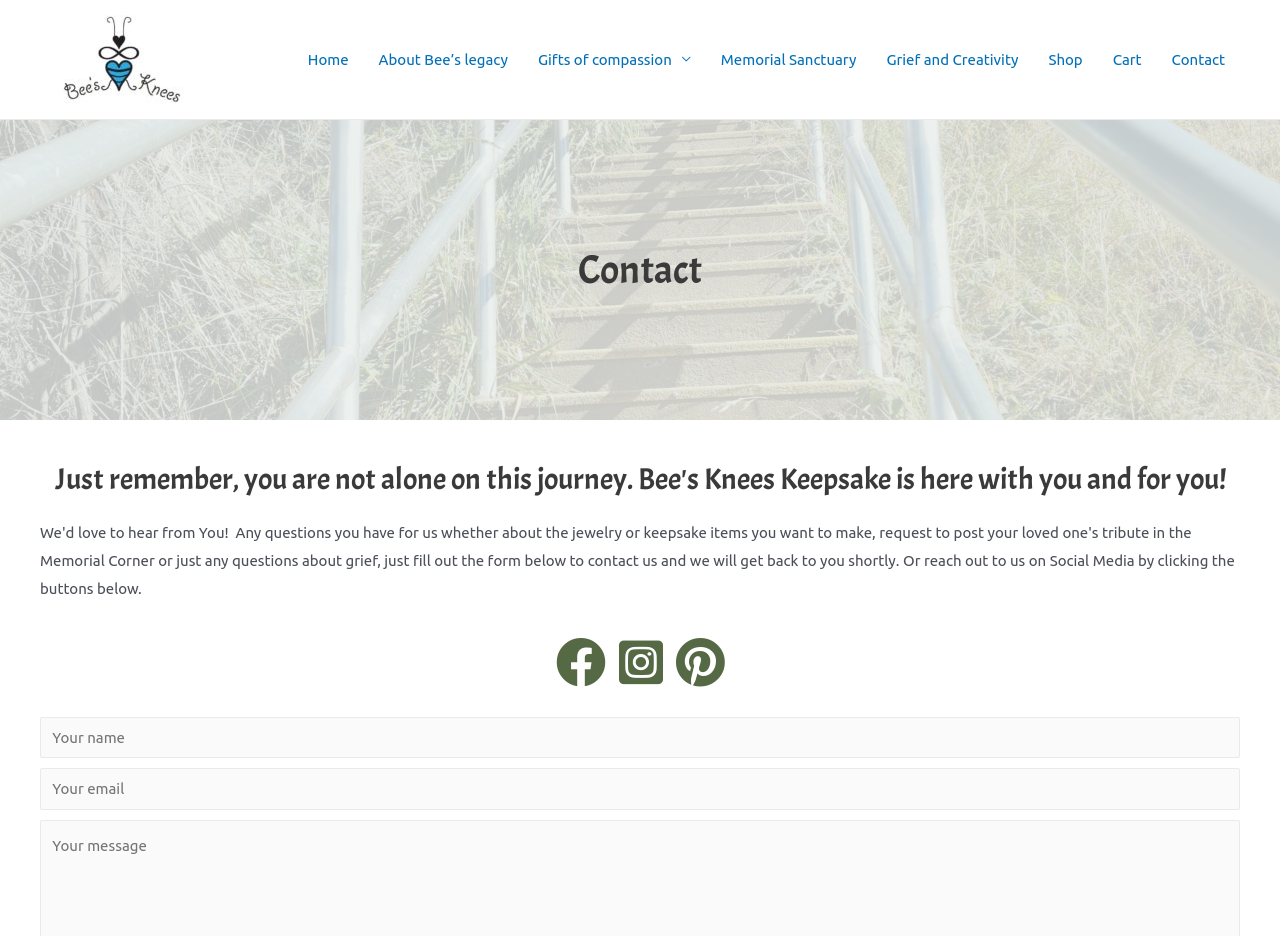Find the bounding box coordinates of the clickable region needed to perform the following instruction: "enter your email". The coordinates should be provided as four float numbers between 0 and 1, i.e., [left, top, right, bottom].

[0.031, 0.821, 0.969, 0.865]